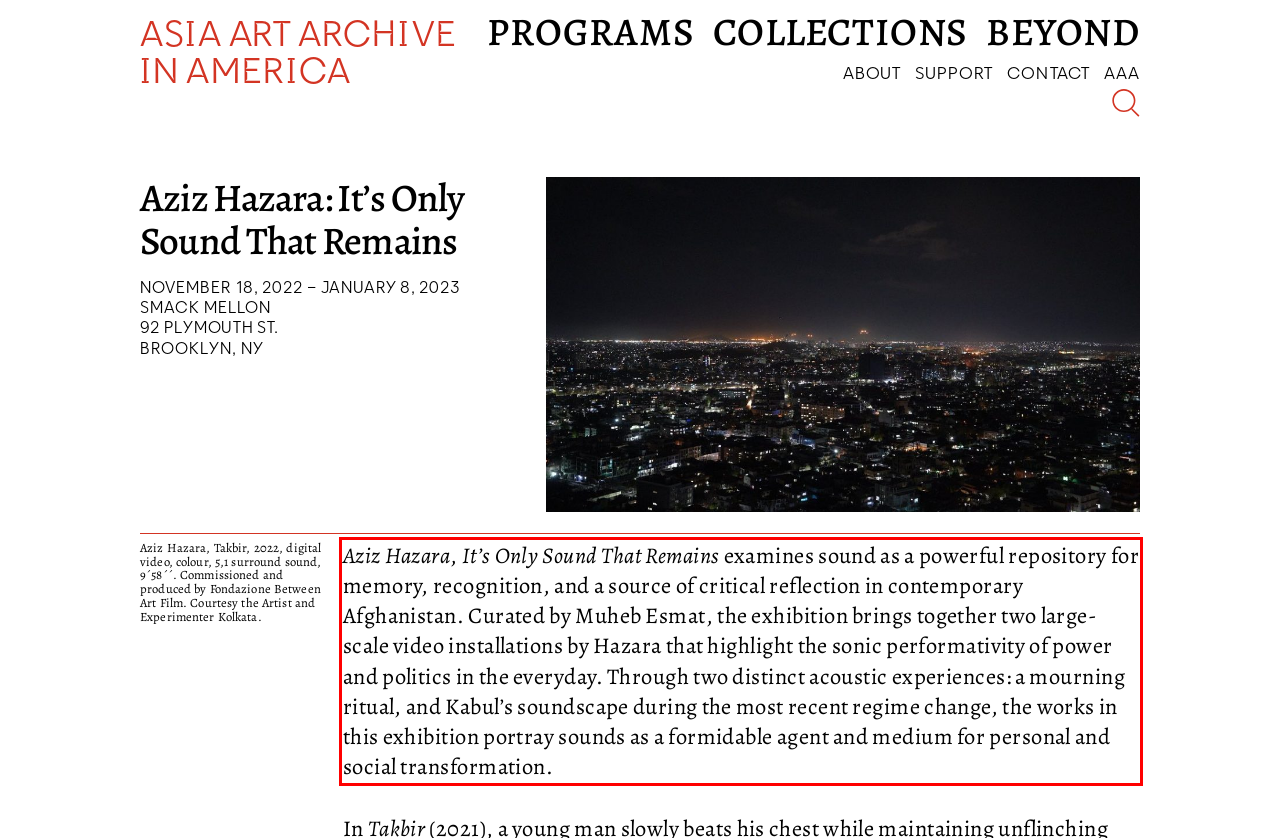Given a screenshot of a webpage, identify the red bounding box and perform OCR to recognize the text within that box.

Aziz Hazara, It’s Only Sound That Remains examines sound as a powerful repository for memory, recognition, and a source of critical reflection in contemporary Afghanistan. Curated by Muheb Esmat, the exhibition brings together two large-scale video installations by Hazara that highlight the sonic performativity of power and politics in the everyday. Through two distinct acoustic experiences: a mourning ritual, and Kabul’s soundscape during the most recent regime change, the works in this exhibition portray sounds as a formidable agent and medium for personal and social transformation.